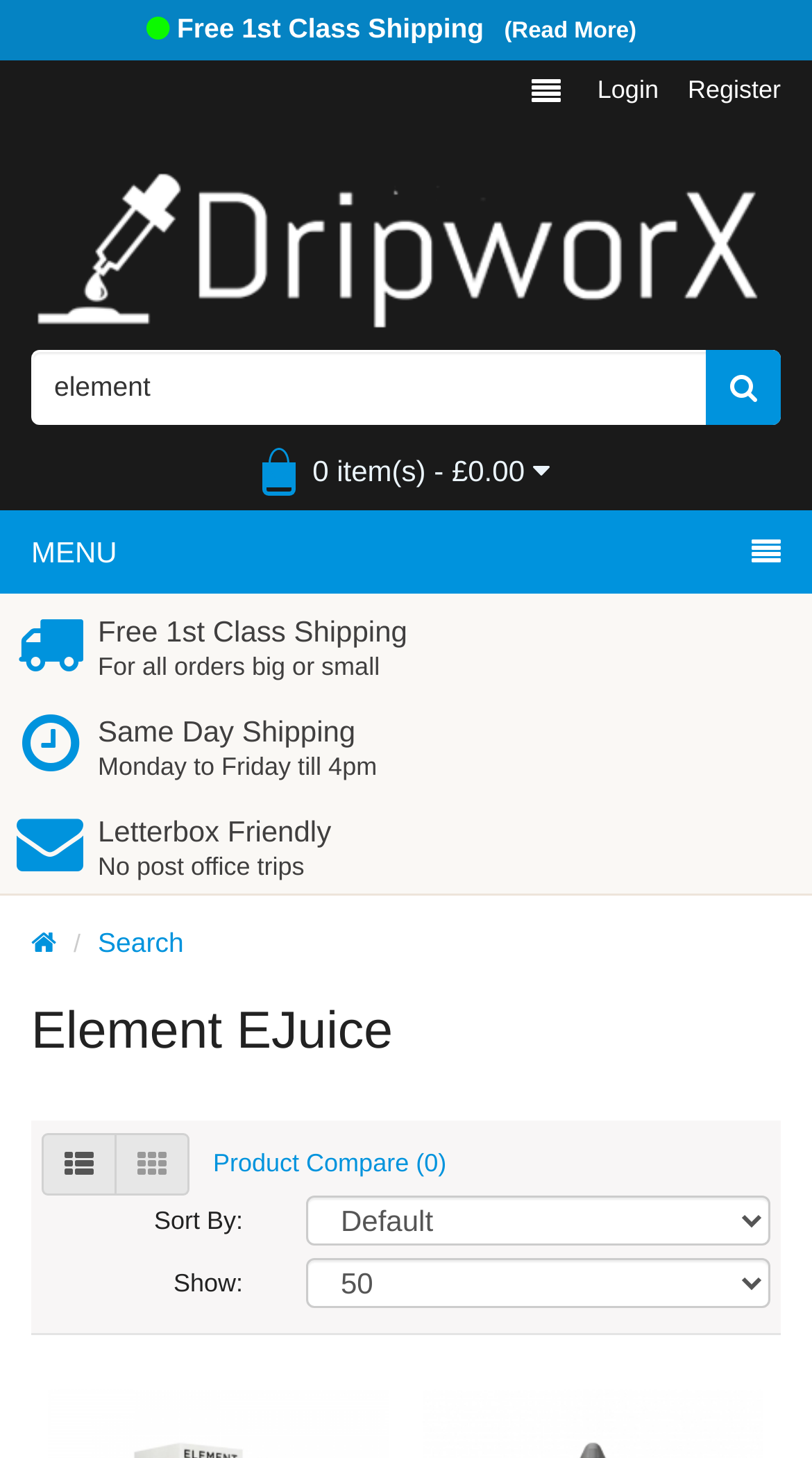Locate the bounding box coordinates of the area you need to click to fulfill this instruction: 'Search for element'. The coordinates must be in the form of four float numbers ranging from 0 to 1: [left, top, right, bottom].

[0.038, 0.24, 0.962, 0.291]